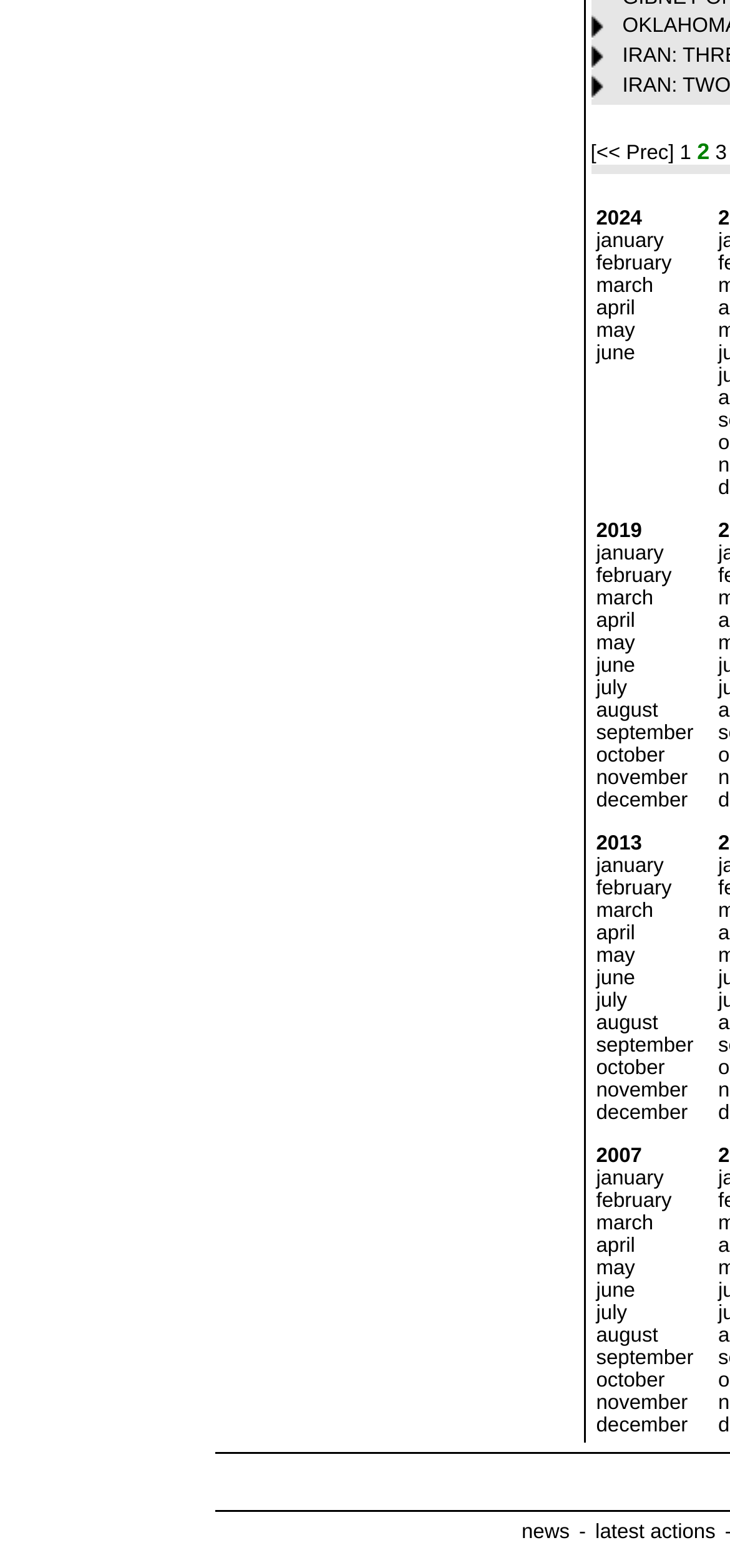Could you find the bounding box coordinates of the clickable area to complete this instruction: "click the link to the next page"?

[0.98, 0.091, 0.996, 0.105]